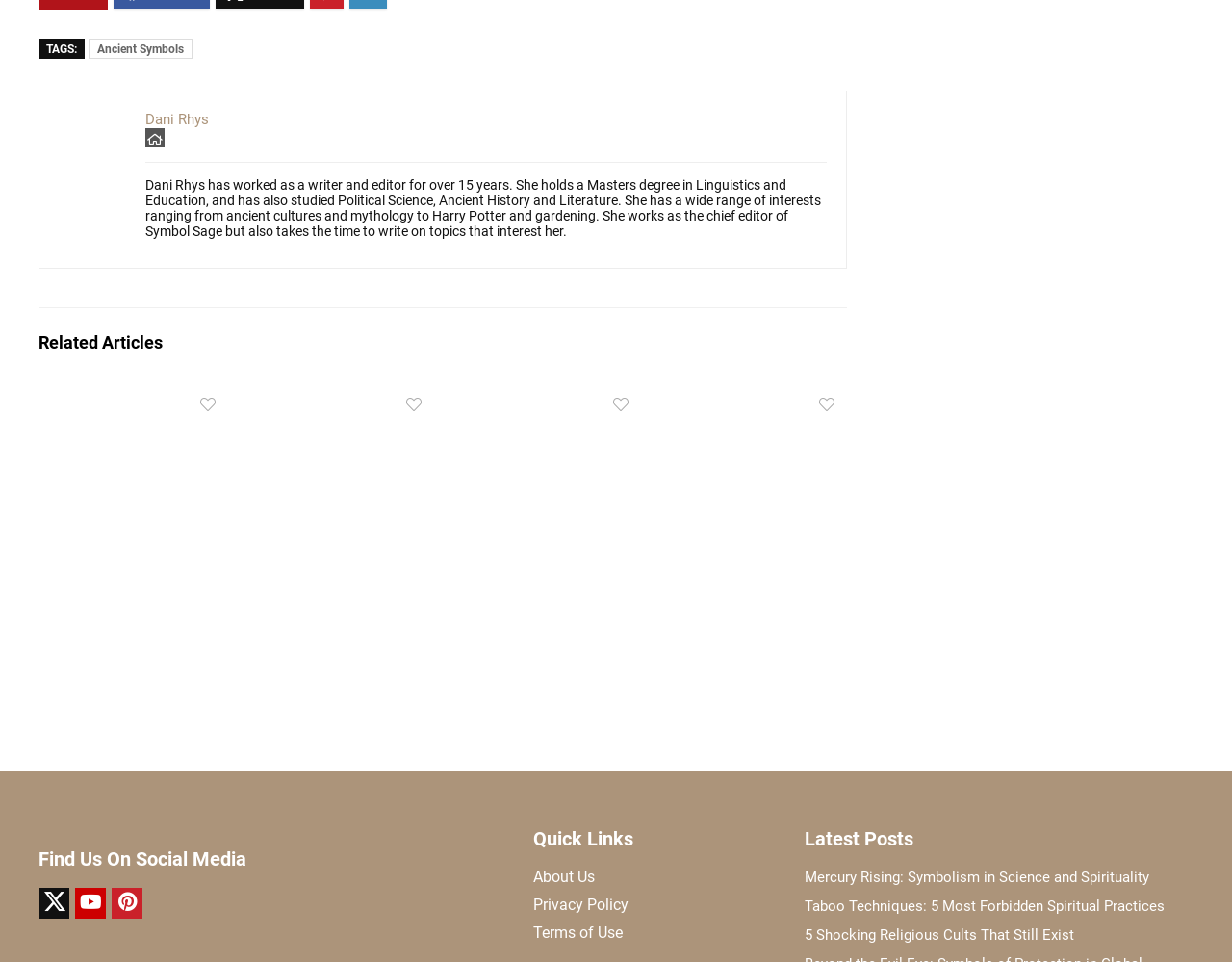What social media platforms are mentioned?
Offer a detailed and full explanation in response to the question.

The 'Find Us On Social Media' section contains links to three social media platforms, represented by the icons , , and , although the exact platforms are not specified.